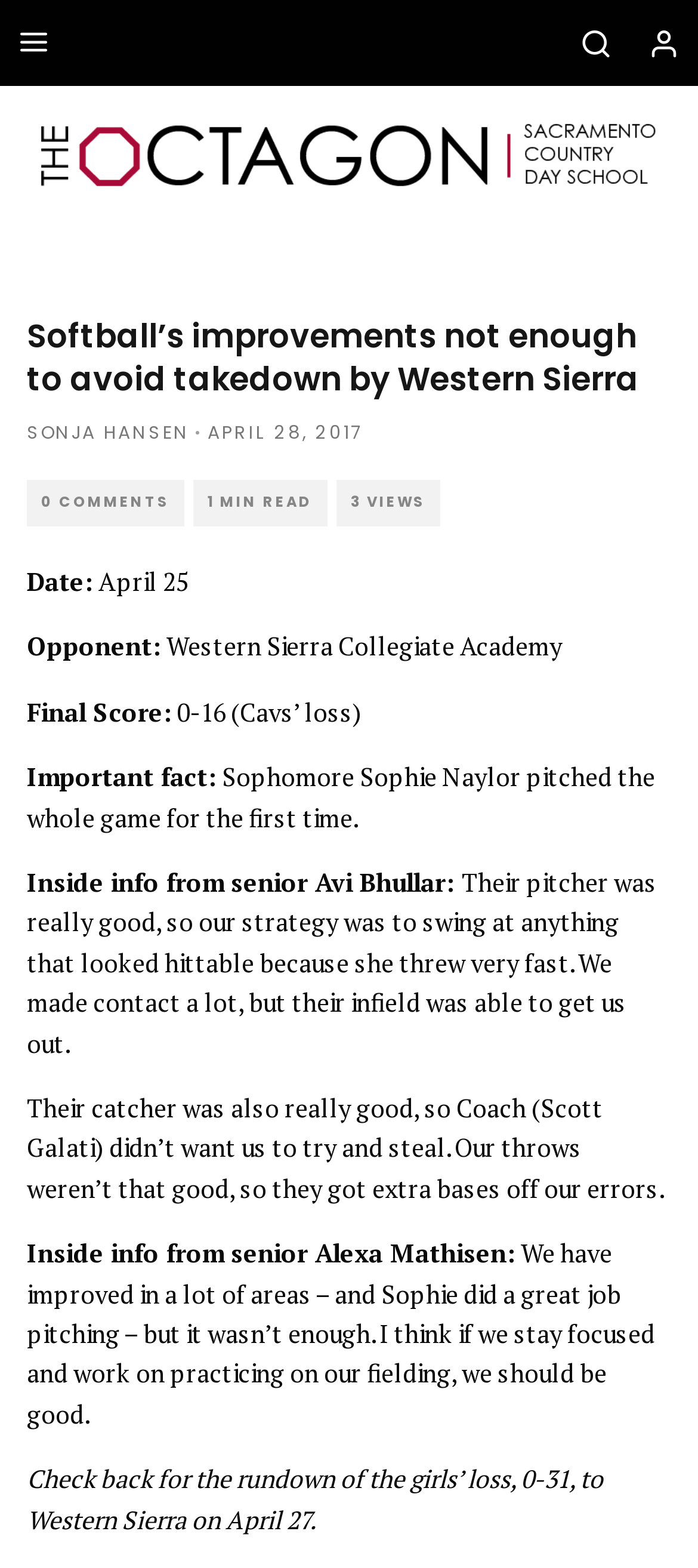Answer the question briefly using a single word or phrase: 
What is the opponent team's name?

Western Sierra Collegiate Academy